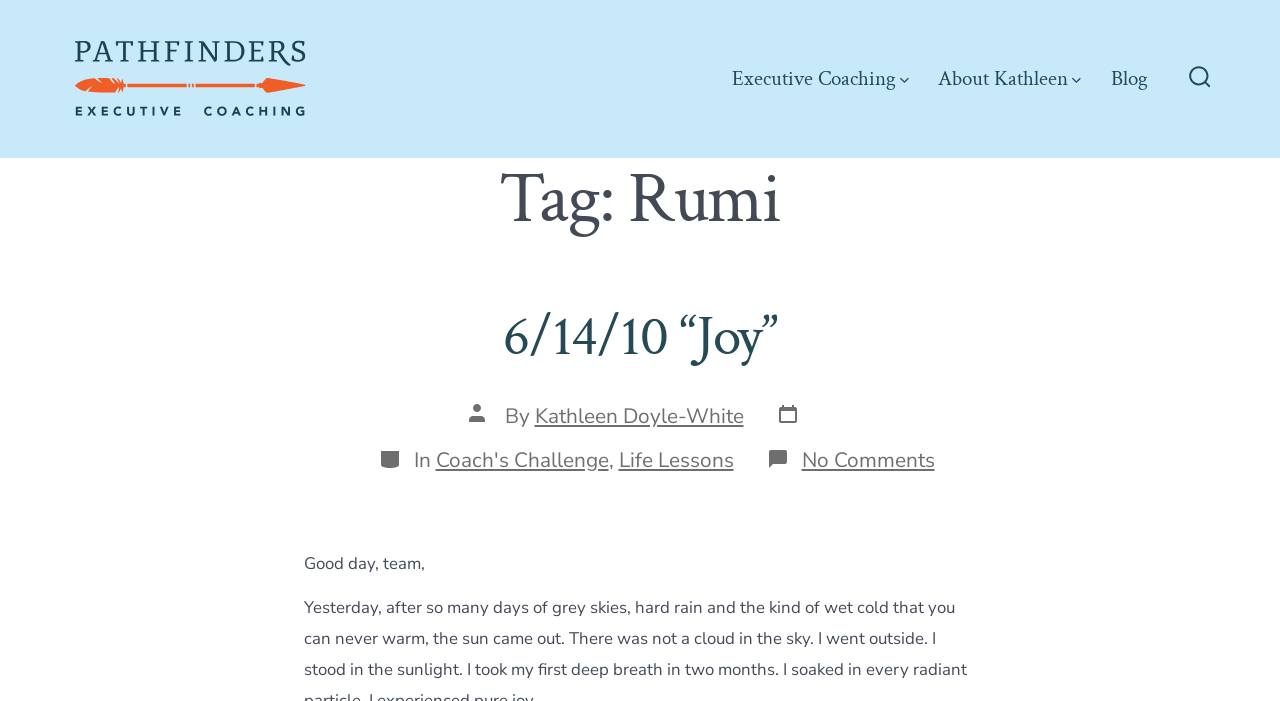Kindly determine the bounding box coordinates for the clickable area to achieve the given instruction: "Toggle search".

[0.919, 0.077, 0.955, 0.149]